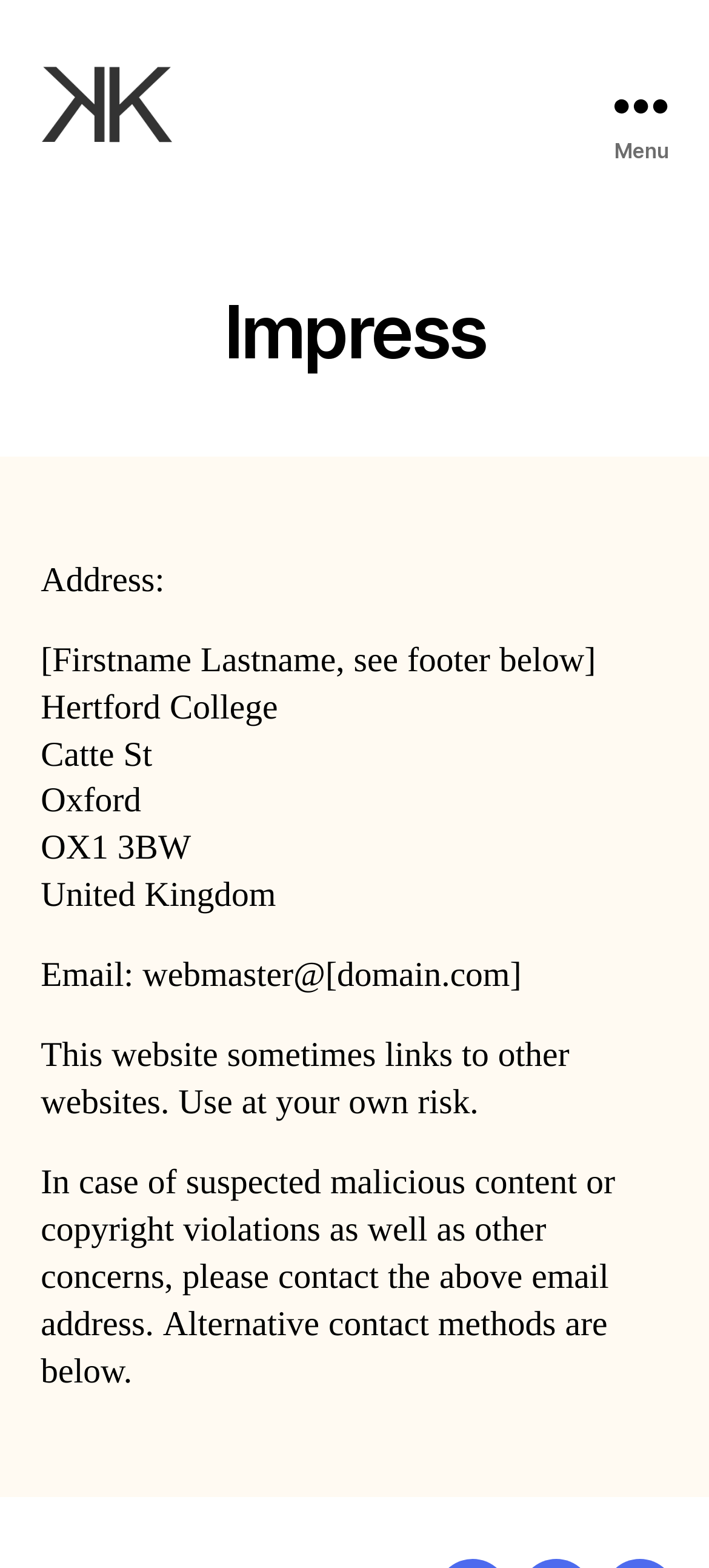Based on the element description "parent_node: Konrad Kollnig", predict the bounding box coordinates of the UI element.

[0.057, 0.041, 0.245, 0.093]